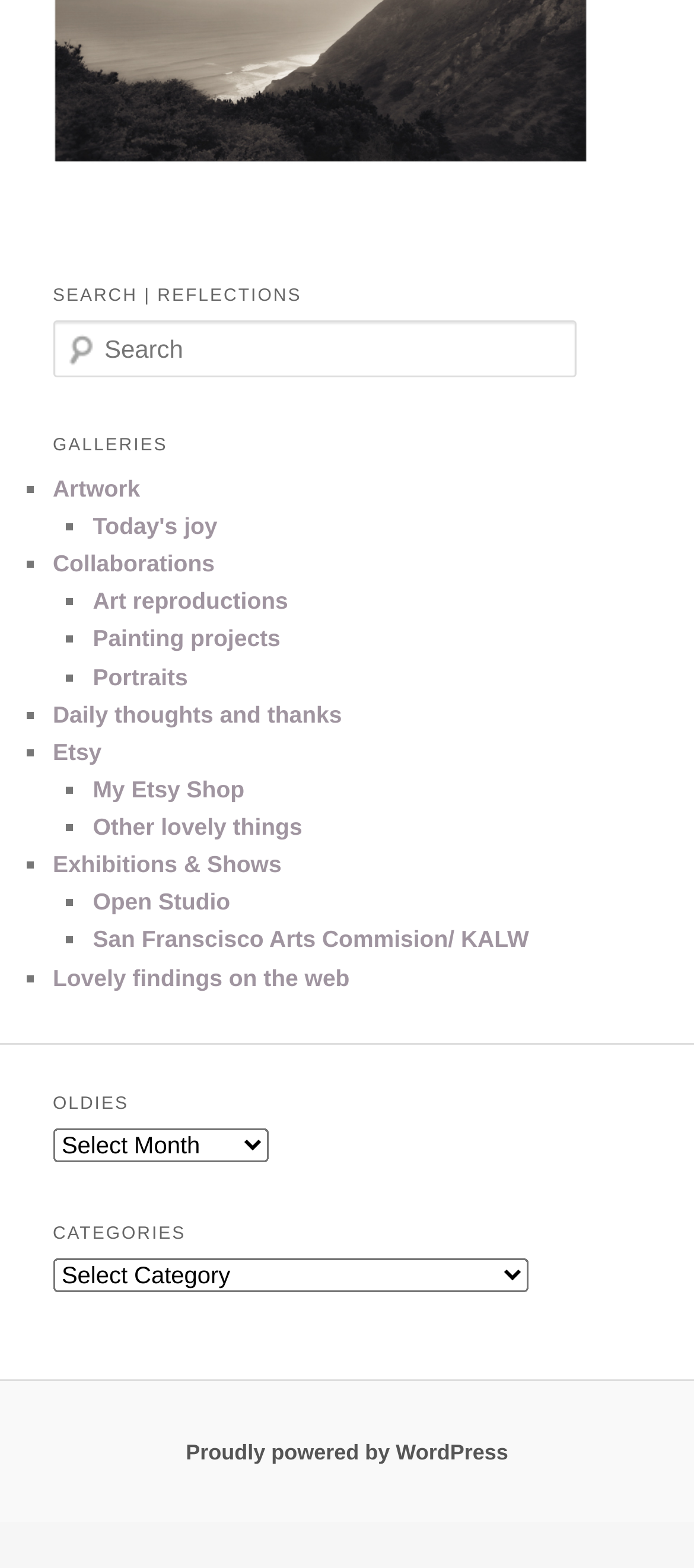Provide the bounding box for the UI element matching this description: "Daily thoughts and thanks".

[0.076, 0.447, 0.493, 0.464]